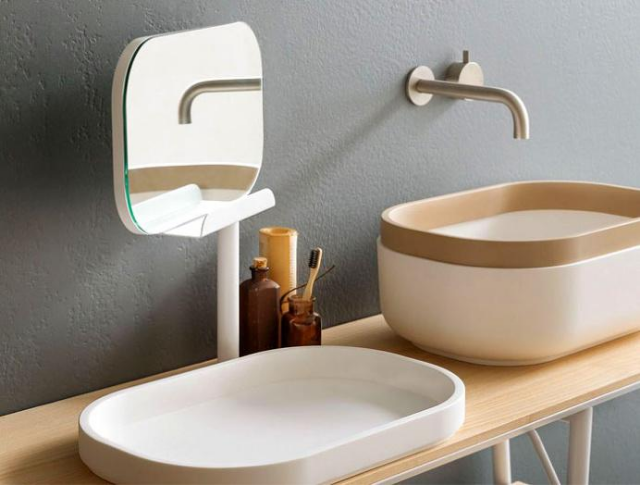Where is the faucet mounted?
Identify the answer in the screenshot and reply with a single word or phrase.

On the wall